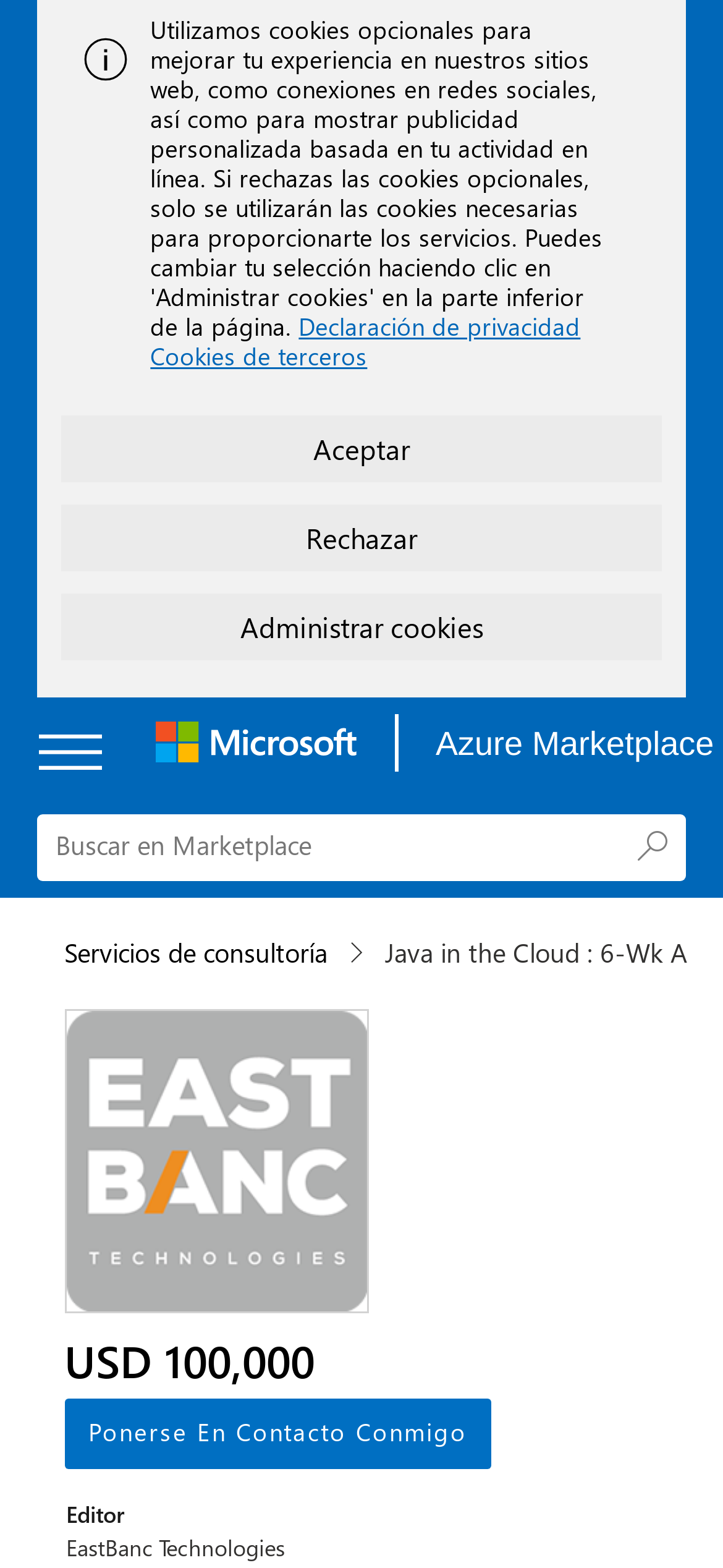What is the purpose of the search bar? Examine the screenshot and reply using just one word or a brief phrase.

Search Marketplace apps